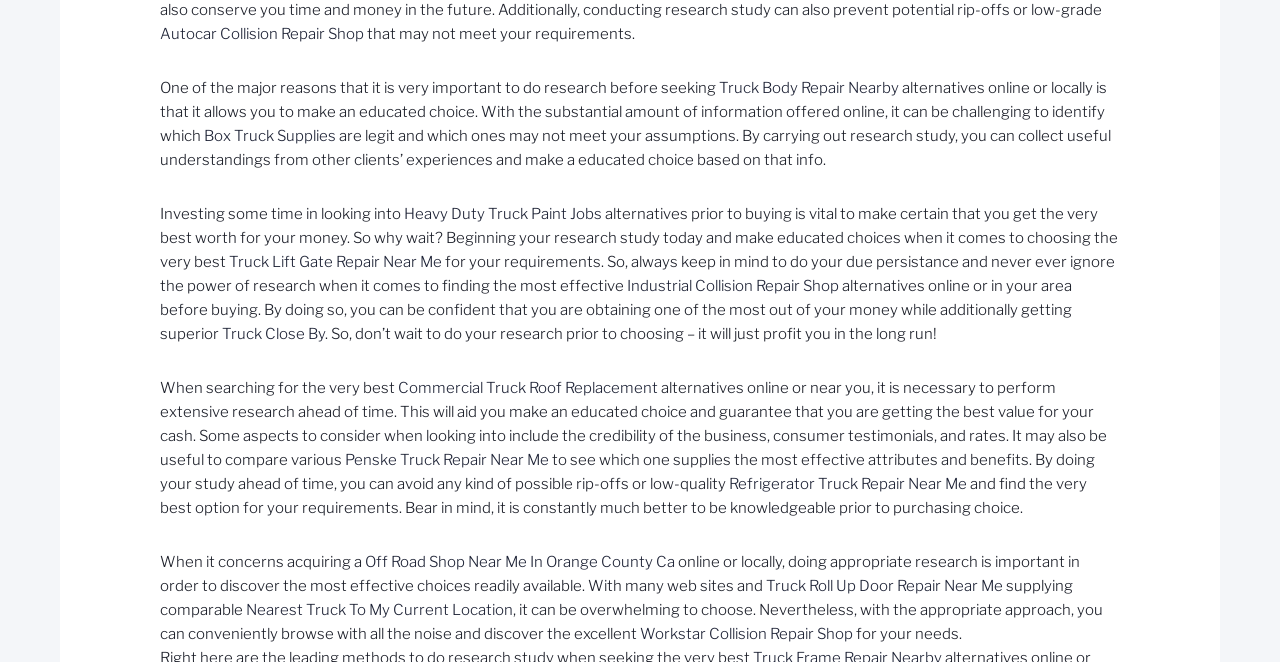With reference to the screenshot, provide a detailed response to the question below:
Why is it important to do due diligence?

According to the webpage, doing due diligence is important because it allows you to avoid potential scams or low-quality services, and ensure that you are getting the best option for your needs, by being knowledgeable and informed before making a purchasing decision.